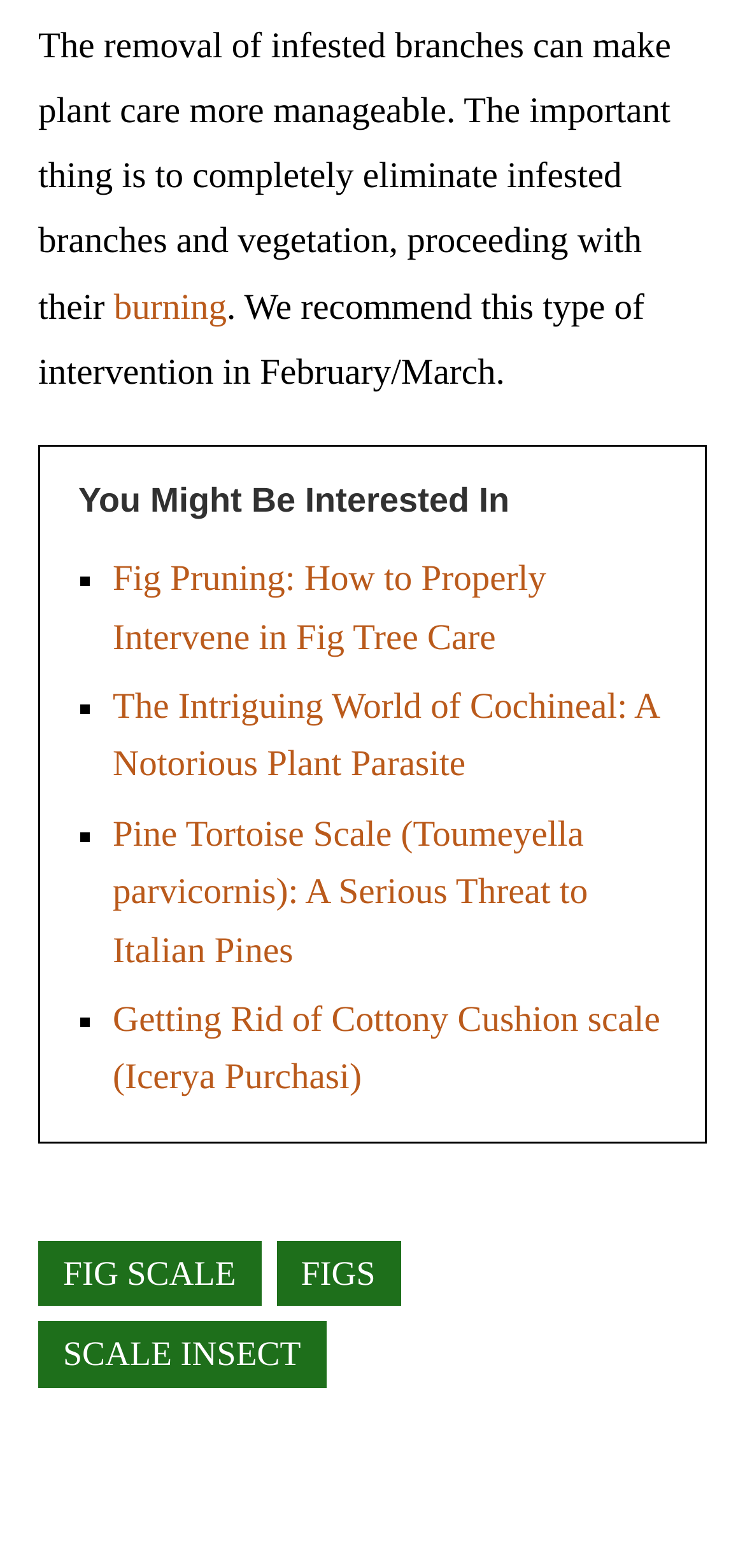Please identify the bounding box coordinates of the element's region that should be clicked to execute the following instruction: "Share the page on Facebook". The bounding box coordinates must be four float numbers between 0 and 1, i.e., [left, top, right, bottom].

None